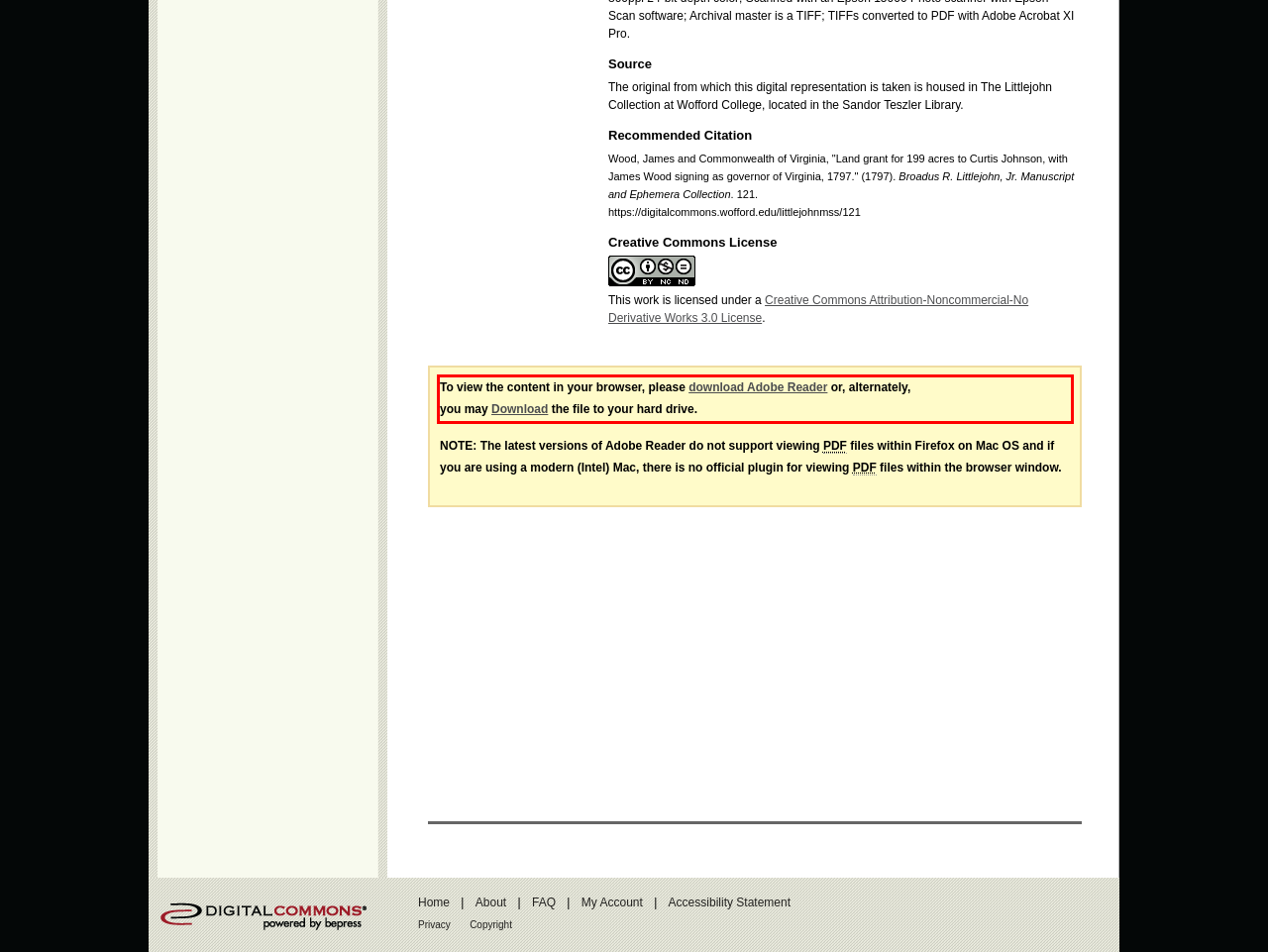Within the screenshot of the webpage, locate the red bounding box and use OCR to identify and provide the text content inside it.

To view the content in your browser, please download Adobe Reader or, alternately, you may Download the file to your hard drive.